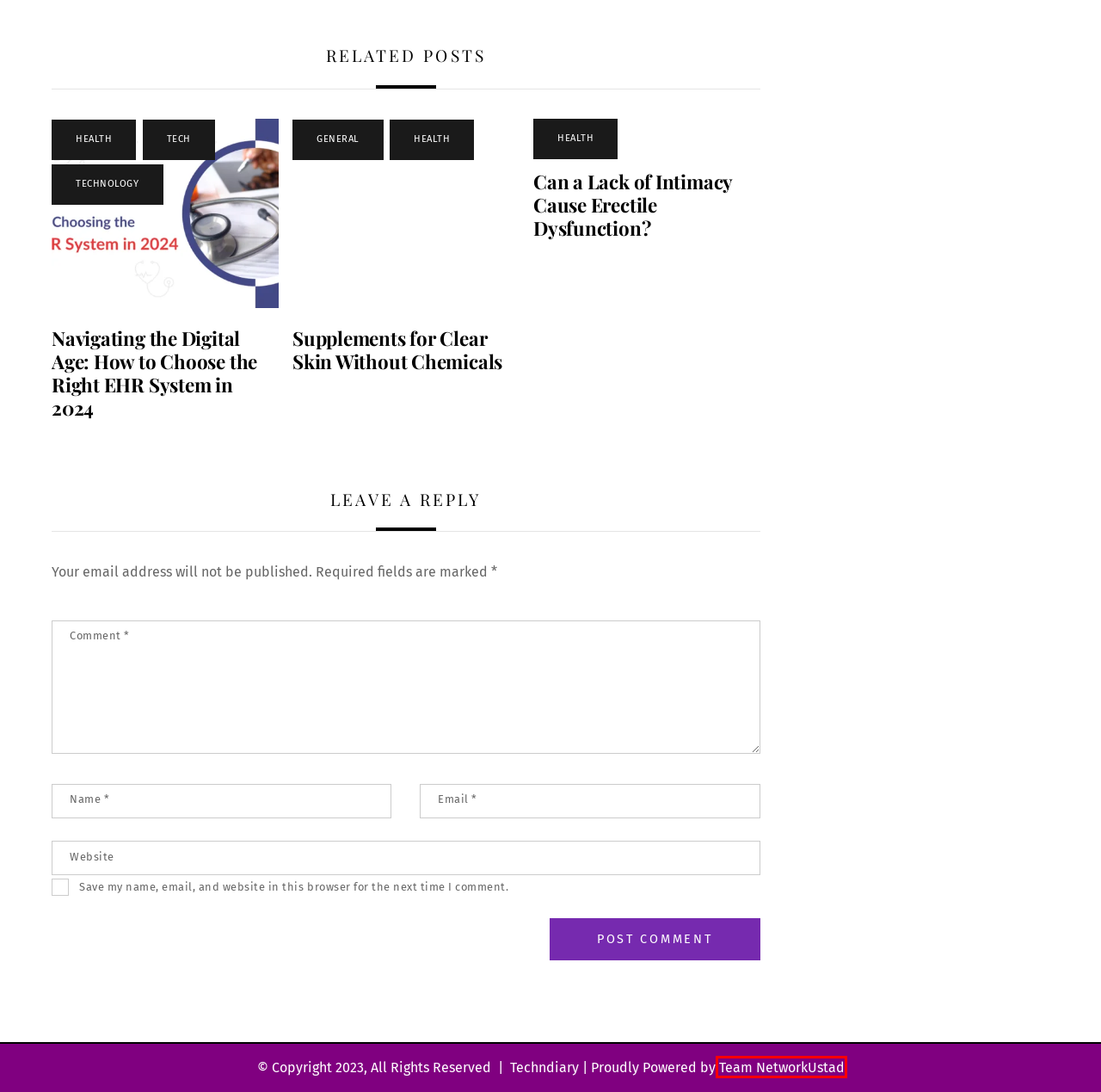You’re provided with a screenshot of a webpage that has a red bounding box around an element. Choose the best matching webpage description for the new page after clicking the element in the red box. The options are:
A. americanlifeguardevents, Author at techndiary.com
B. Hardware and Software Archives - techndiary.com
C. How to Choose the Right EHR System in 2024?
D. Home - NetworkUstad
E. Can a Lack of Intimacy Cause Erectile Dysfunction? - techndiary.com
F. Supplements for Clear Skin Without Chemicals - techndiary.com
G. General Archives - techndiary.com
H. Tech Archives - techndiary.com

D